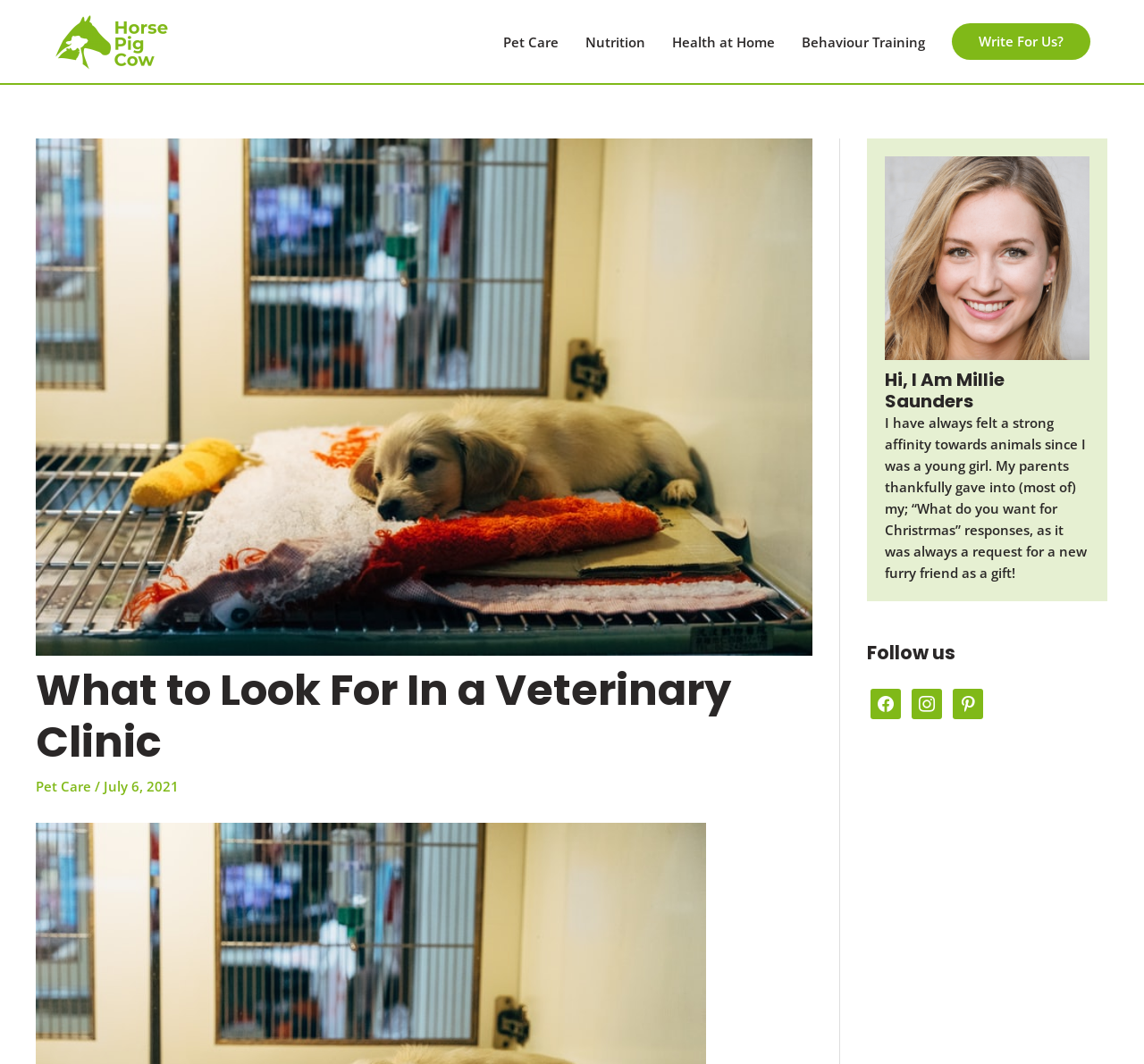Using the provided description: "alt="Horse Pig Cow"", find the bounding box coordinates of the corresponding UI element. The output should be four float numbers between 0 and 1, in the format [left, top, right, bottom].

[0.047, 0.029, 0.148, 0.046]